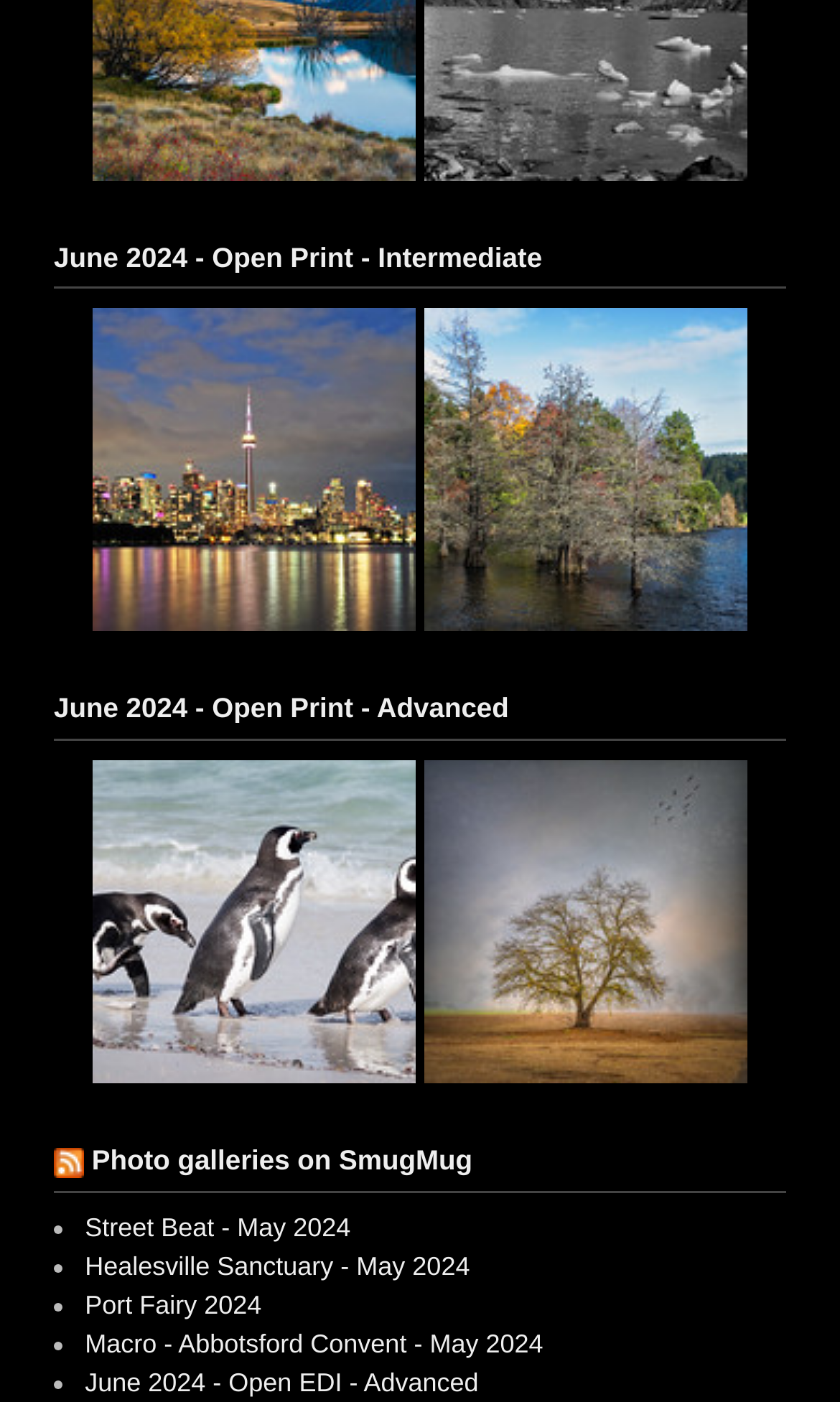Answer the question in a single word or phrase:
How many list markers are there on the webpage?

4